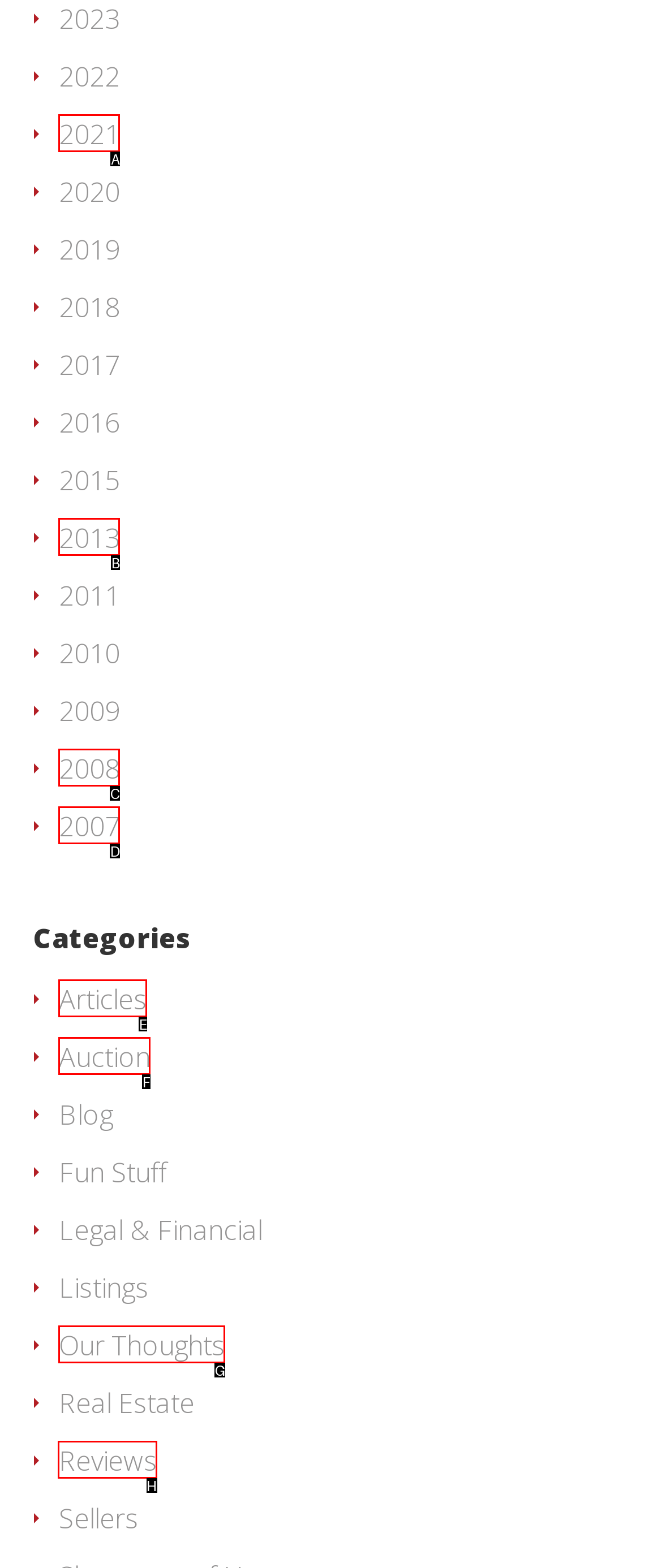Determine which letter corresponds to the UI element to click for this task: Check reviews
Respond with the letter from the available options.

H